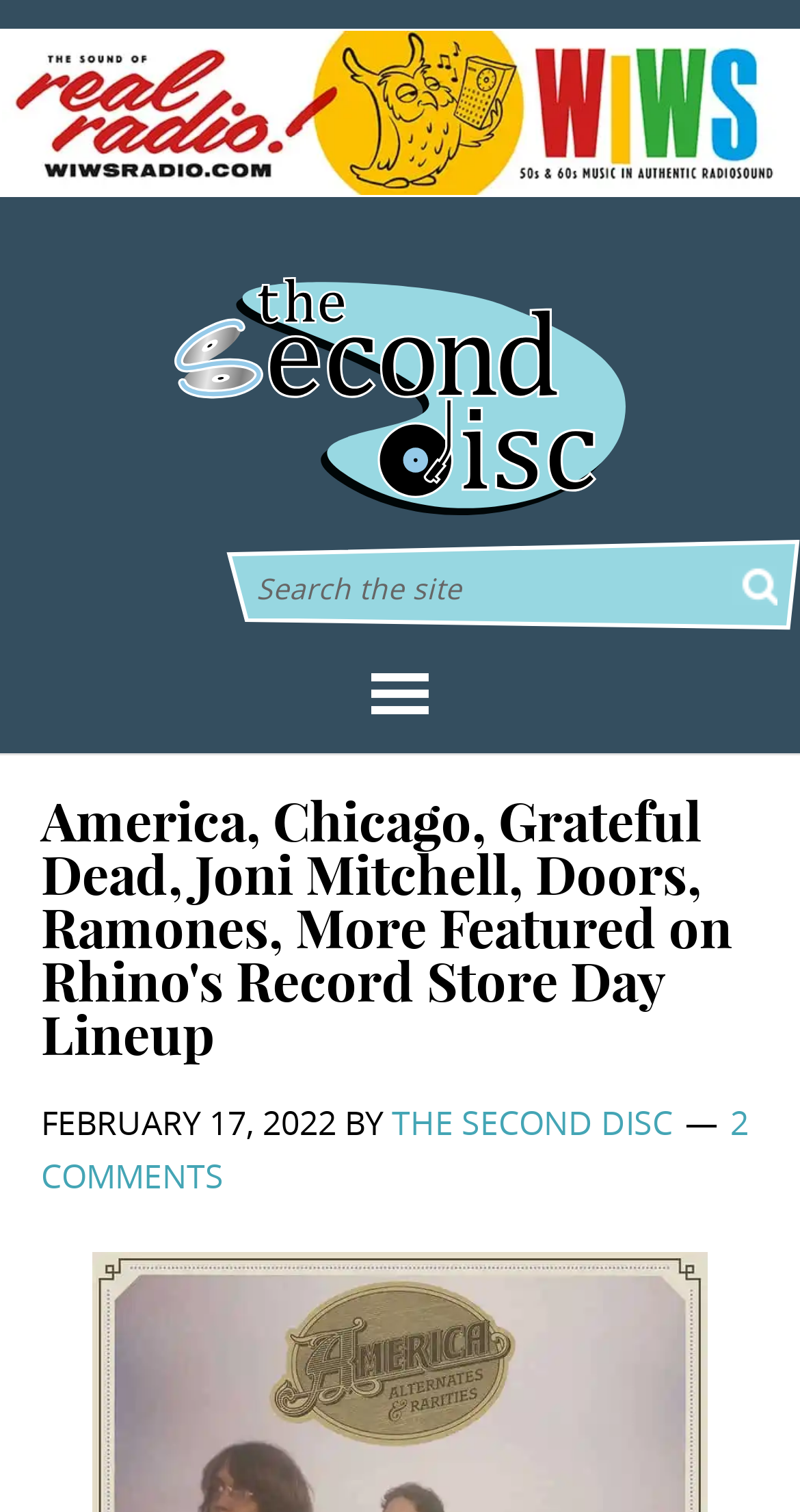Summarize the webpage with intricate details.

The webpage appears to be an article page from a music-related website, specifically discussing Rhino's Record Store Day lineup of releases. 

At the top of the page, there is a banner image with the text "WIWS Banner". Below the banner, the website's logo "THE SECOND DISC" is displayed, accompanied by a search bar and a button on the right side. 

The main content of the page is divided into sections. The first section is a heading that reads "America, Chicago, Grateful Dead, Joni Mitchell, Doors, Ramones, More Featured on Rhino's Record Store Day Lineup". This heading is followed by a subheading with the date "FEBRUARY 17, 2022" and the author's name, which is not specified. 

There are two links below the subheading: one to "THE SECOND DISC" and another to "2 COMMENTS". The main article content is not explicitly described in the accessibility tree, but it is likely to be a detailed description of Rhino's Record Store Day releases, given the meta description and the heading.